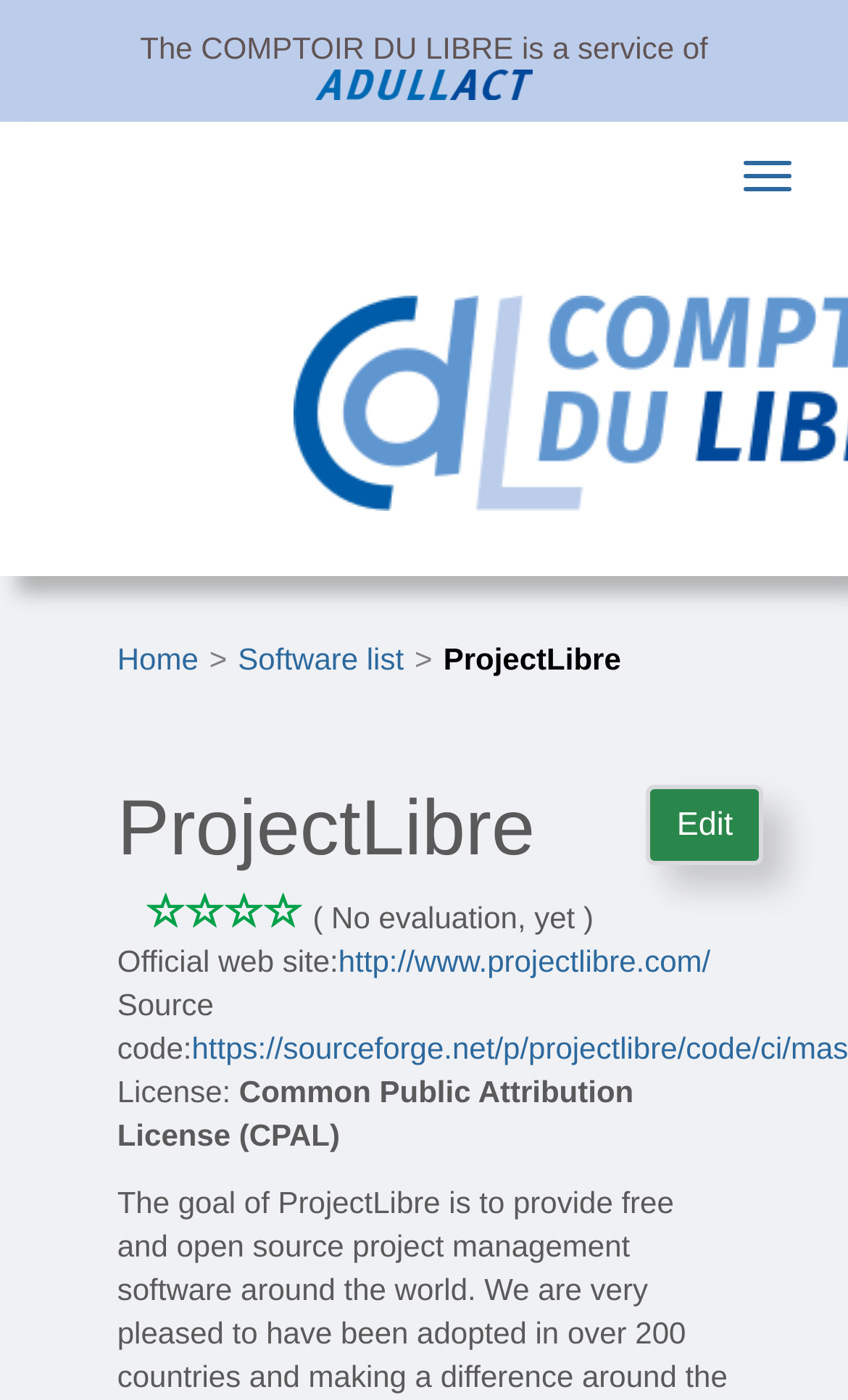Is the navigation menu expanded?
Using the image as a reference, give a one-word or short phrase answer.

False